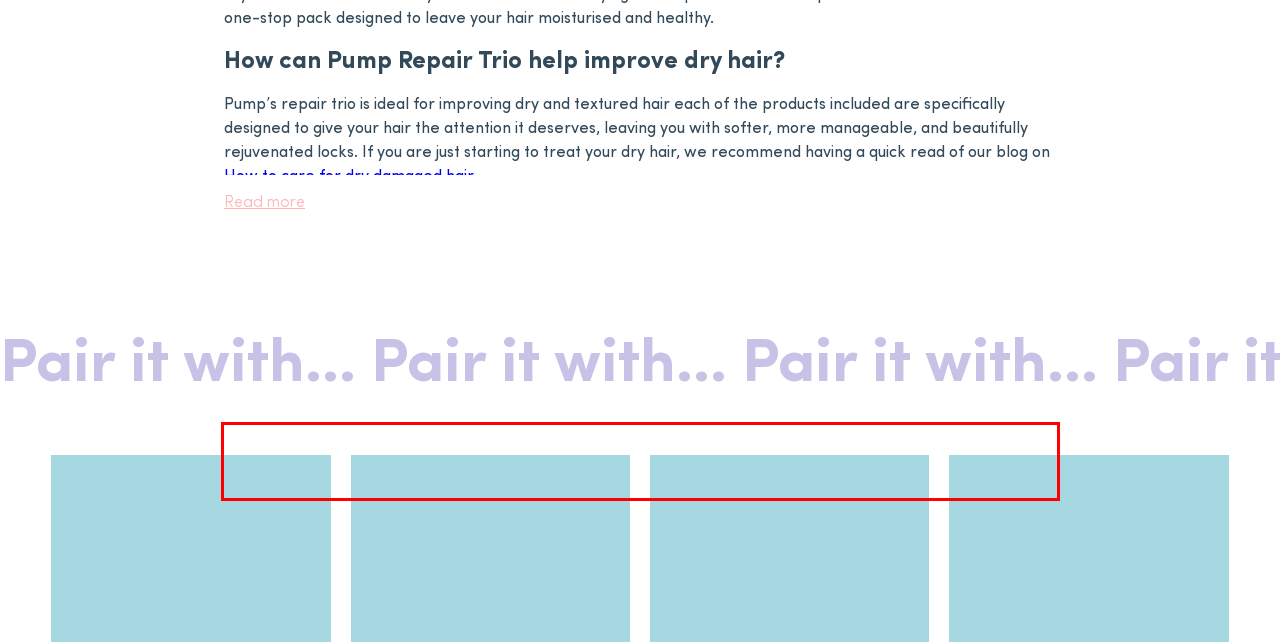Identify the text within the red bounding box on the webpage screenshot and generate the extracted text content.

Pump repair conditioner for dry hair is packed with chia seed oil, almond oil, shea butter and argan oil which all work to soften the hair texture and improve elasticity. When used in conjunction with our hydrating shampoo, it creates the perfect environment for your dry hair to regain its texture and health.